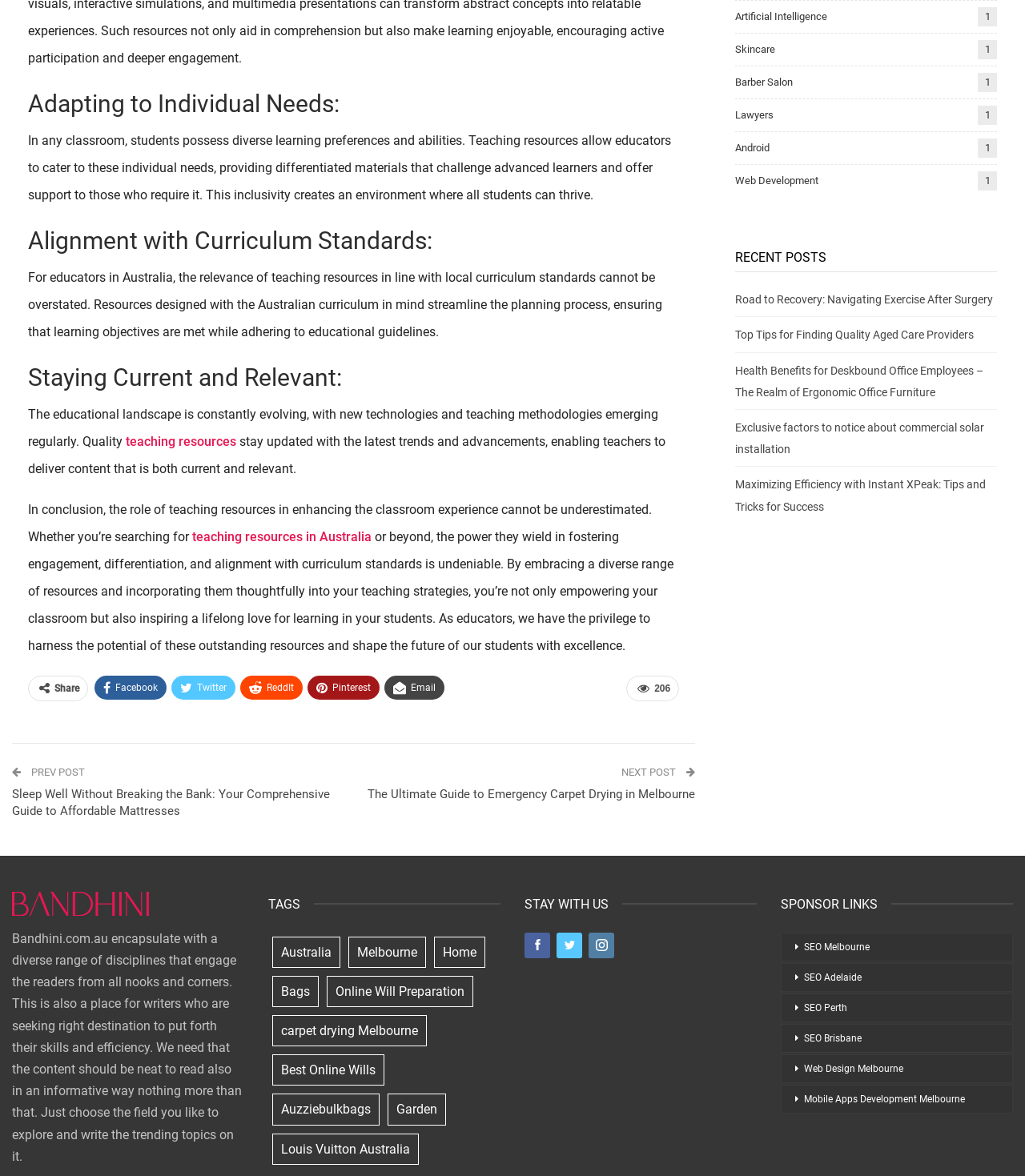Based on the image, give a detailed response to the question: What is the purpose of the 'TAGS' section?

The 'TAGS' section contains a list of links to various topics, such as 'Australia', 'Melbourne', and 'Home', suggesting that its purpose is to provide users with quick access to related topics and articles.